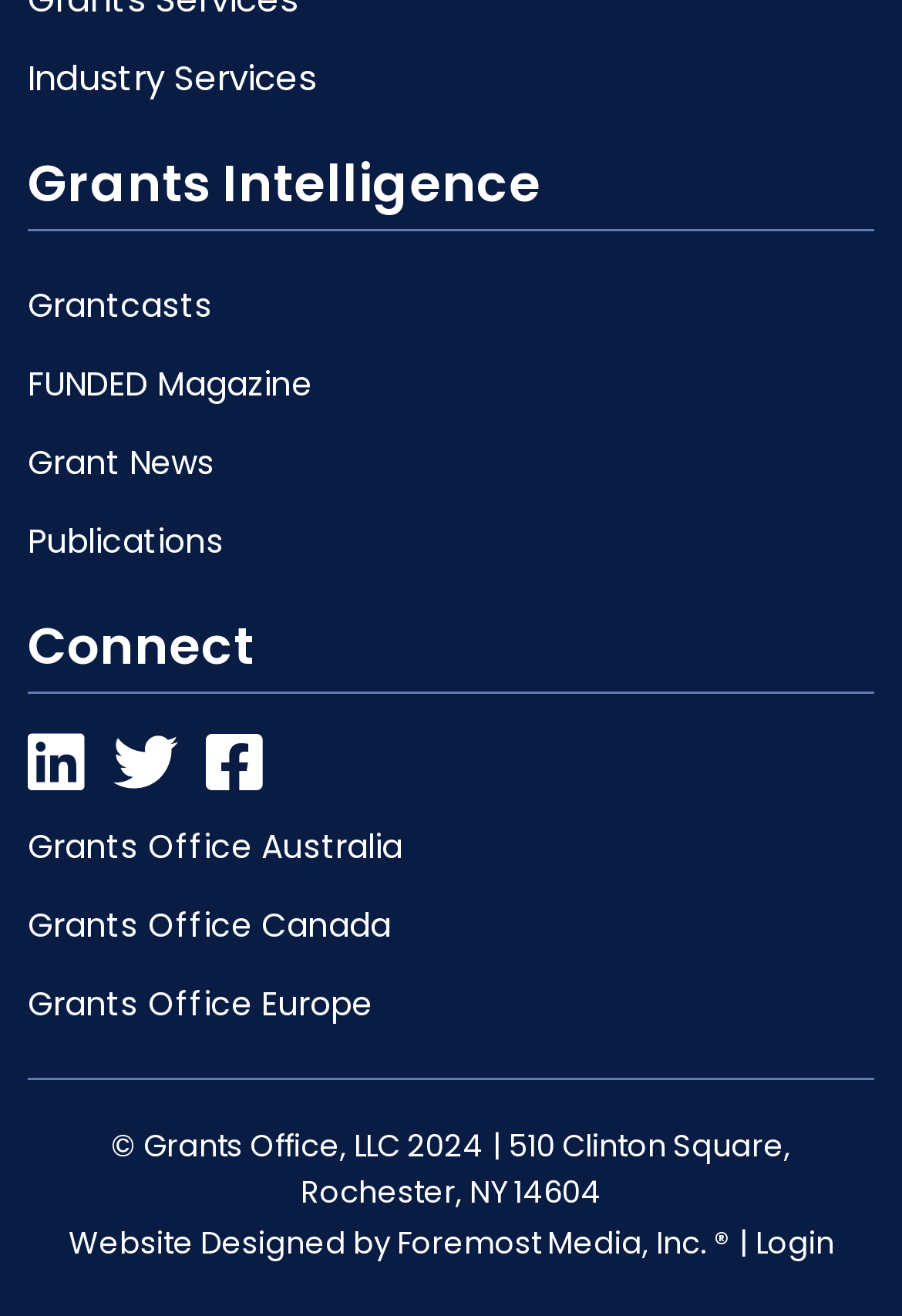Predict the bounding box coordinates of the UI element that matches this description: "Grantcasts". The coordinates should be in the format [left, top, right, bottom] with each value between 0 and 1.

[0.031, 0.21, 0.236, 0.252]